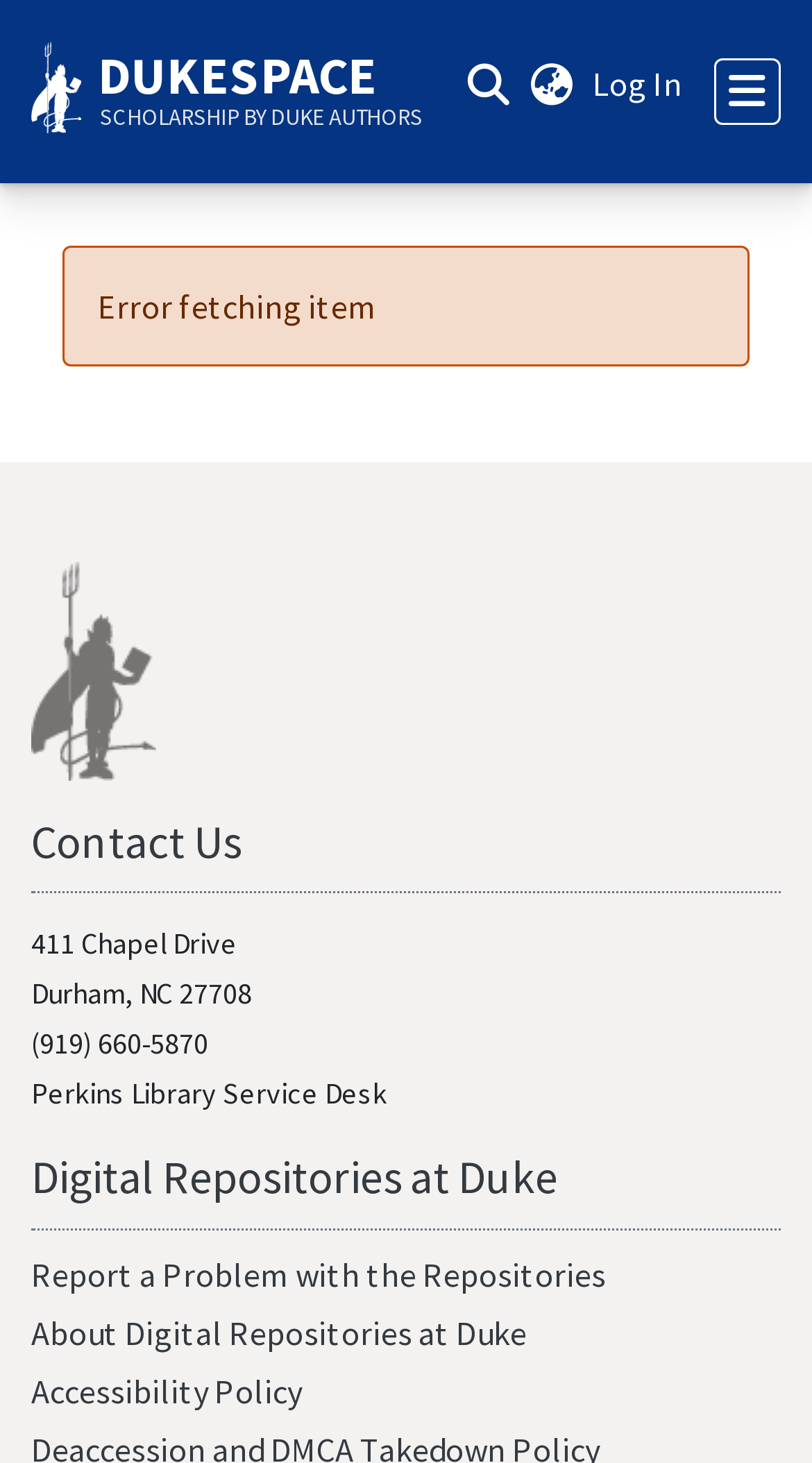Create an elaborate caption that covers all aspects of the webpage.

The webpage is titled "DSpace" and appears to be a digital repository platform. At the top left, there is a link to "Skip to Main Content" followed by a link to "Duke University Libraries". Next to it, there is a prominent link to "DUKESPACE SCHOLARSHIP BY DUKE AUTHORS". 

On the top right, there is a user profile bar with a search function, which includes a textbox and a submit button. Adjacent to the search function, there are buttons for language switching and logging in. 

Below the top navigation bar, there is a main content area. On the left side, there are links to "Communities & Collections", "Browse", and "How to Deposit". 

In the main content area, there is an alert message displaying an error message "Error fetching item". Below the alert message, there is a section with a logo of Duke University Libraries, followed by a "Contact Us" section with address, phone number, and a link to the Perkins Library Service Desk. 

Further down, there are headings and links to "Digital Repositories at Duke", "Report a Problem with the Repositories", "About Digital Repositories at Duke", and "Accessibility Policy".